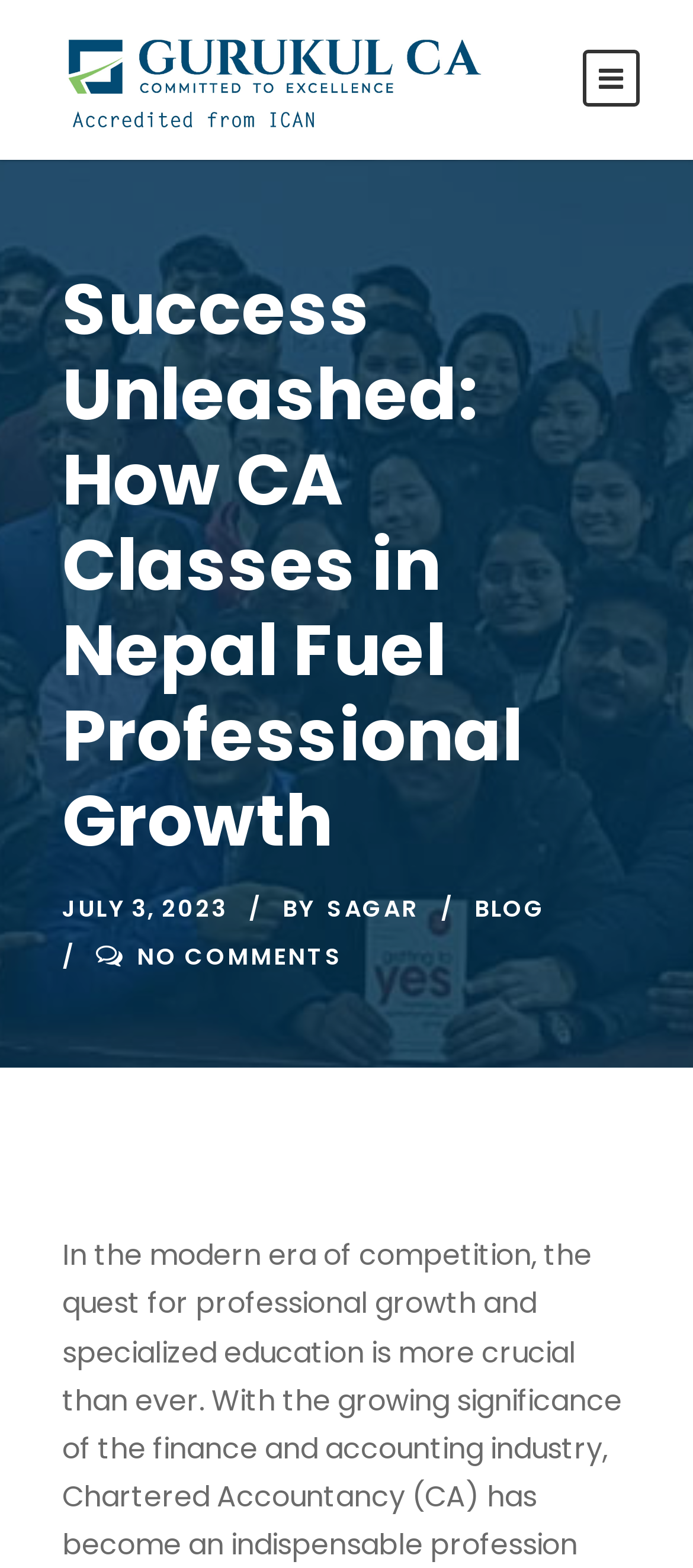Find the bounding box of the UI element described as follows: "Blog".

[0.685, 0.568, 0.787, 0.59]